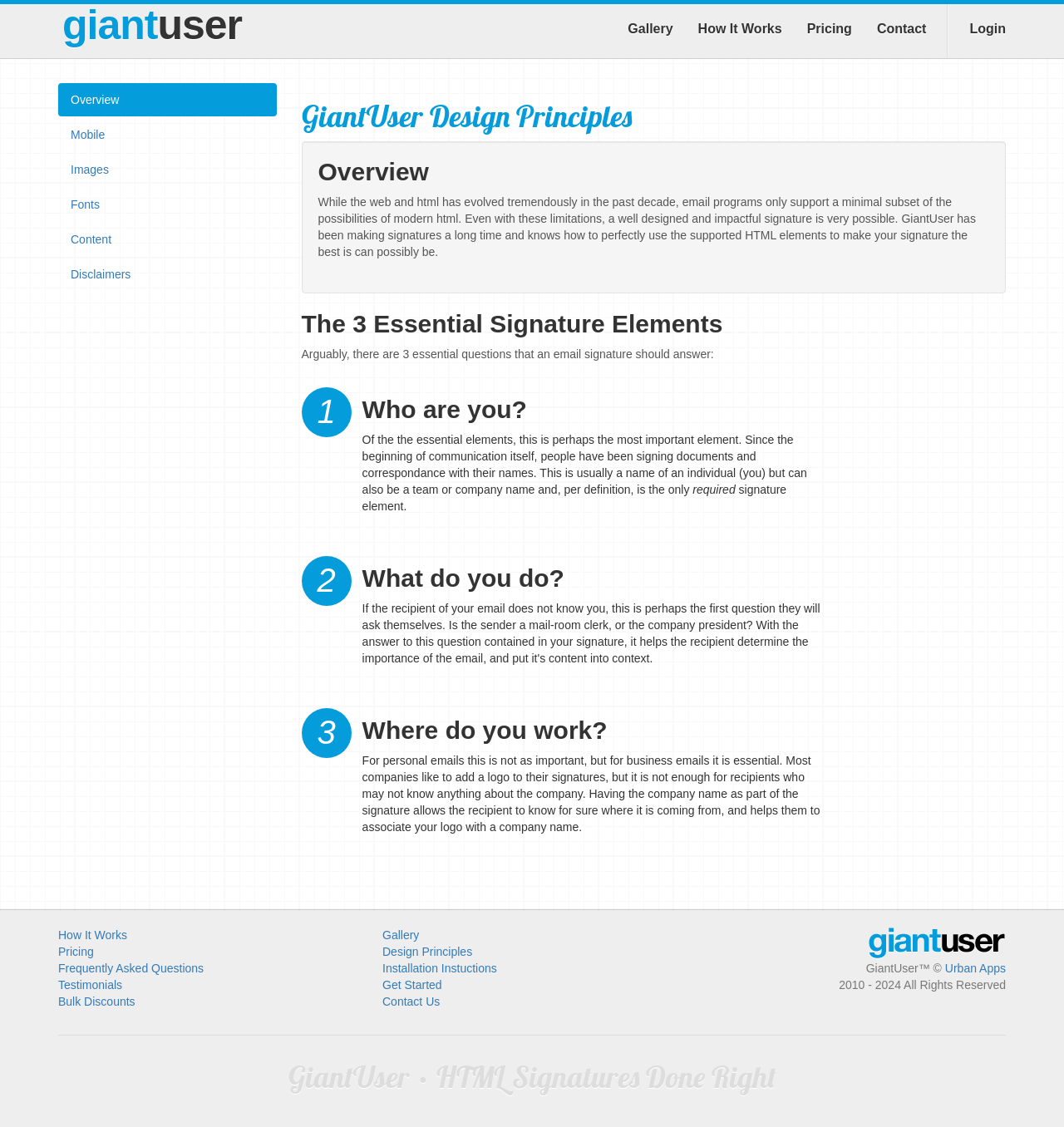What is the purpose of adding a company name to an email signature?
Look at the image and respond with a one-word or short phrase answer.

To help recipients associate the logo with the company